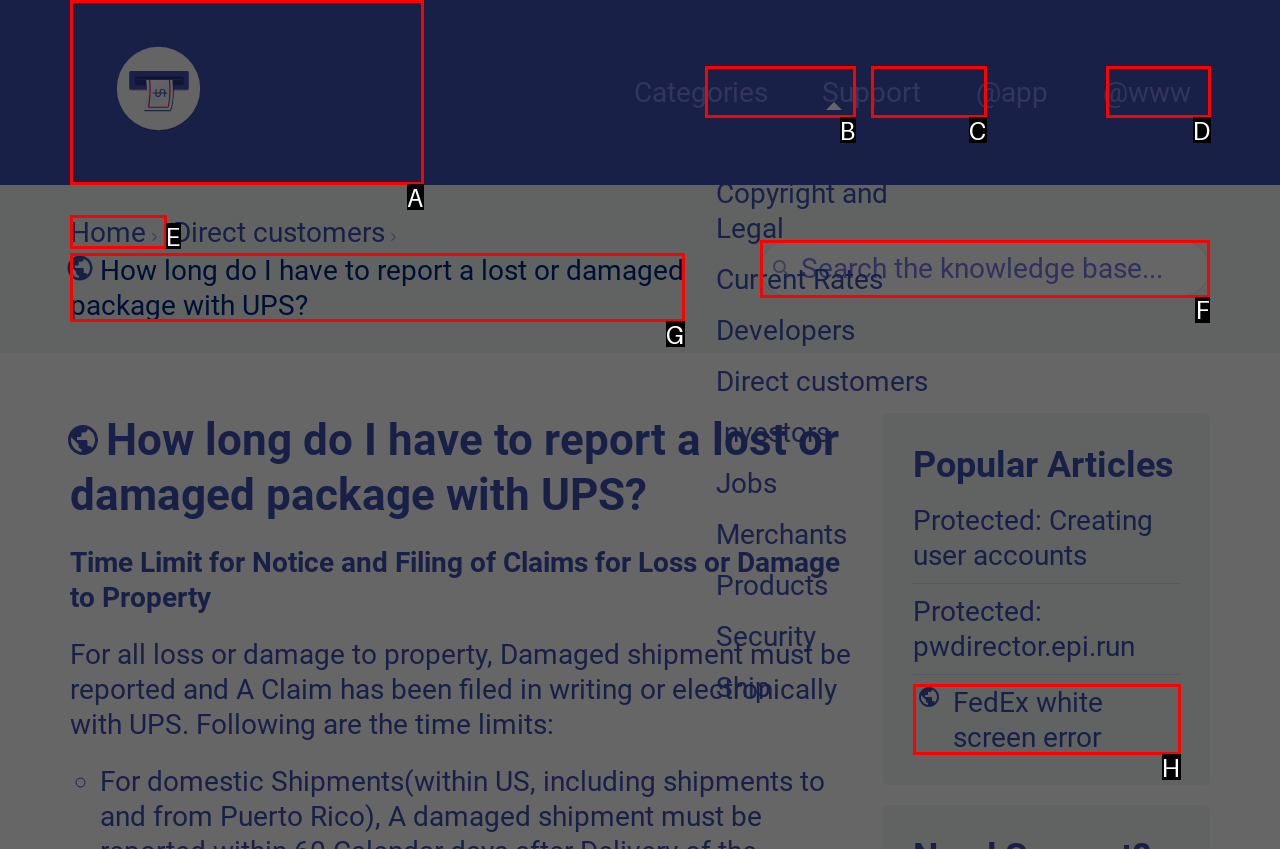Which HTML element should be clicked to perform the following task: Search for something
Reply with the letter of the appropriate option.

None